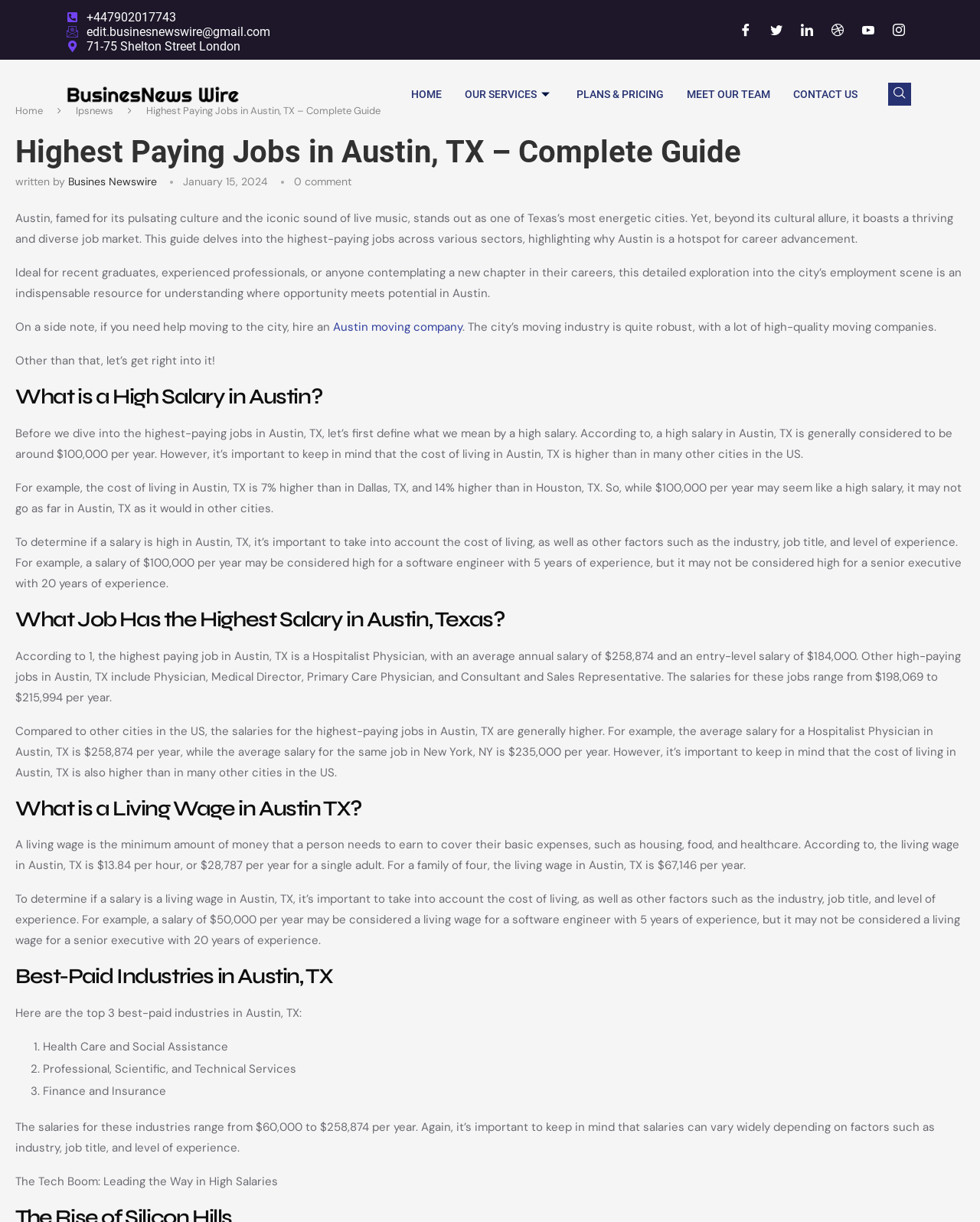Based on the element description "aria-label="Facebook"", predict the bounding box coordinates of the UI element.

[0.749, 0.015, 0.773, 0.034]